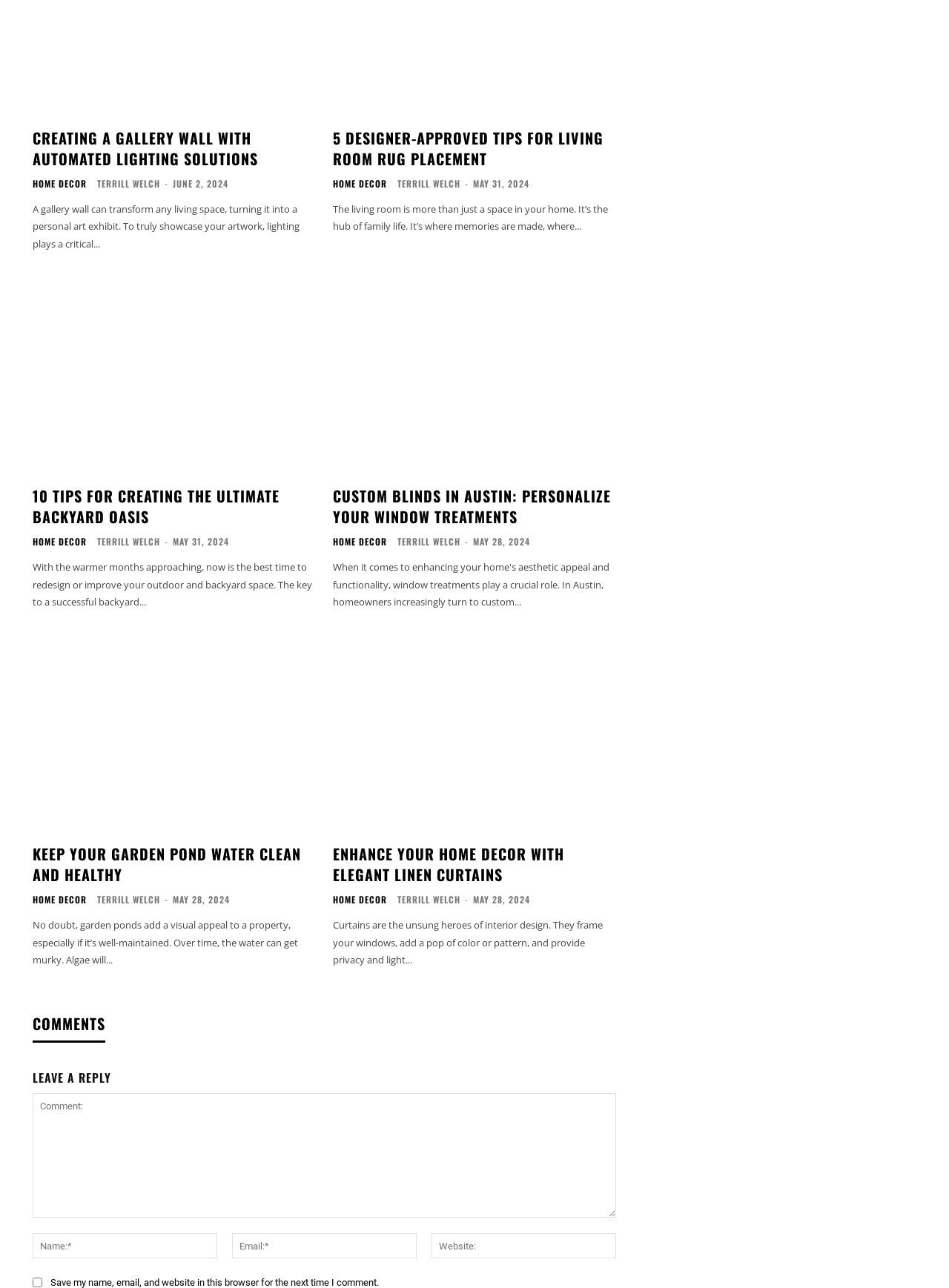How many textboxes are there in the comment section?
Using the image provided, answer with just one word or phrase.

4